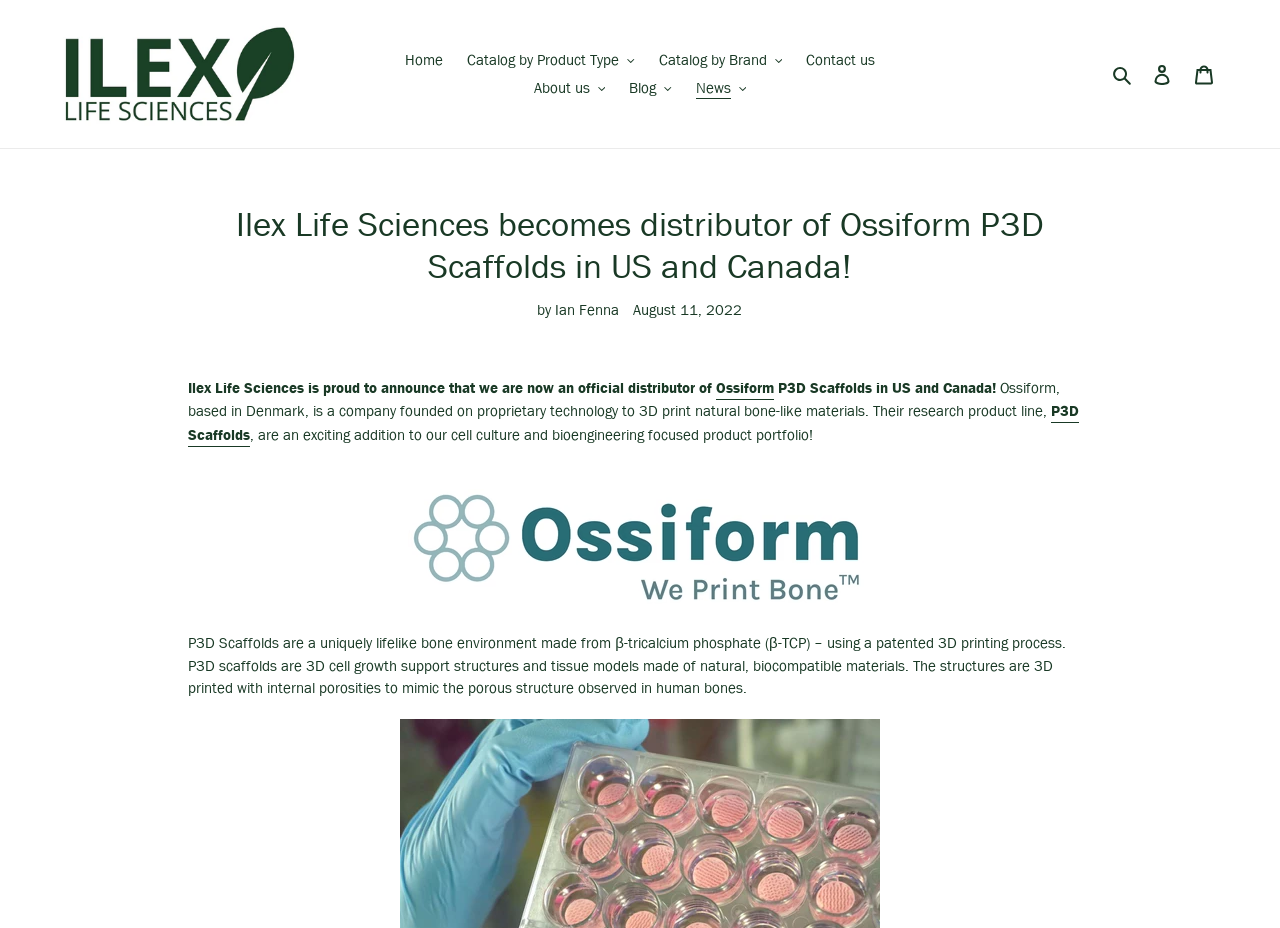Describe all the key features and sections of the webpage thoroughly.

The webpage is about Ilex Life Sciences becoming a distributor of Ossiform P3D Scaffolds in the US and Canada. At the top, there is a logo of Ilex Life Sciences, accompanied by a navigation menu with links to "Home", "Catalog by Product Type", "Catalog by Brand", "Contact us", "About us", "Blog", and "News". On the top right, there are buttons for "Search", "Log in", and "Cart".

Below the navigation menu, there is a heading announcing the news, followed by the author's name, "Ian Fenna", and the date, "August 11, 2022". The main content of the page is a paragraph of text describing the news, which includes a link to "Ossiform" and mentions that Ossiform is a company based in Denmark that uses proprietary technology to 3D print natural bone-like materials.

To the right of the text, there is an image of the Ossiform logo. The text continues below the image, describing the P3D Scaffolds, which are a uniquely lifelike bone environment made from β-tricalcium phosphate (β-TCP) using a patented 3D printing process. The text also explains that the structures are 3D printed with internal porosities to mimic the porous structure observed in human bones.